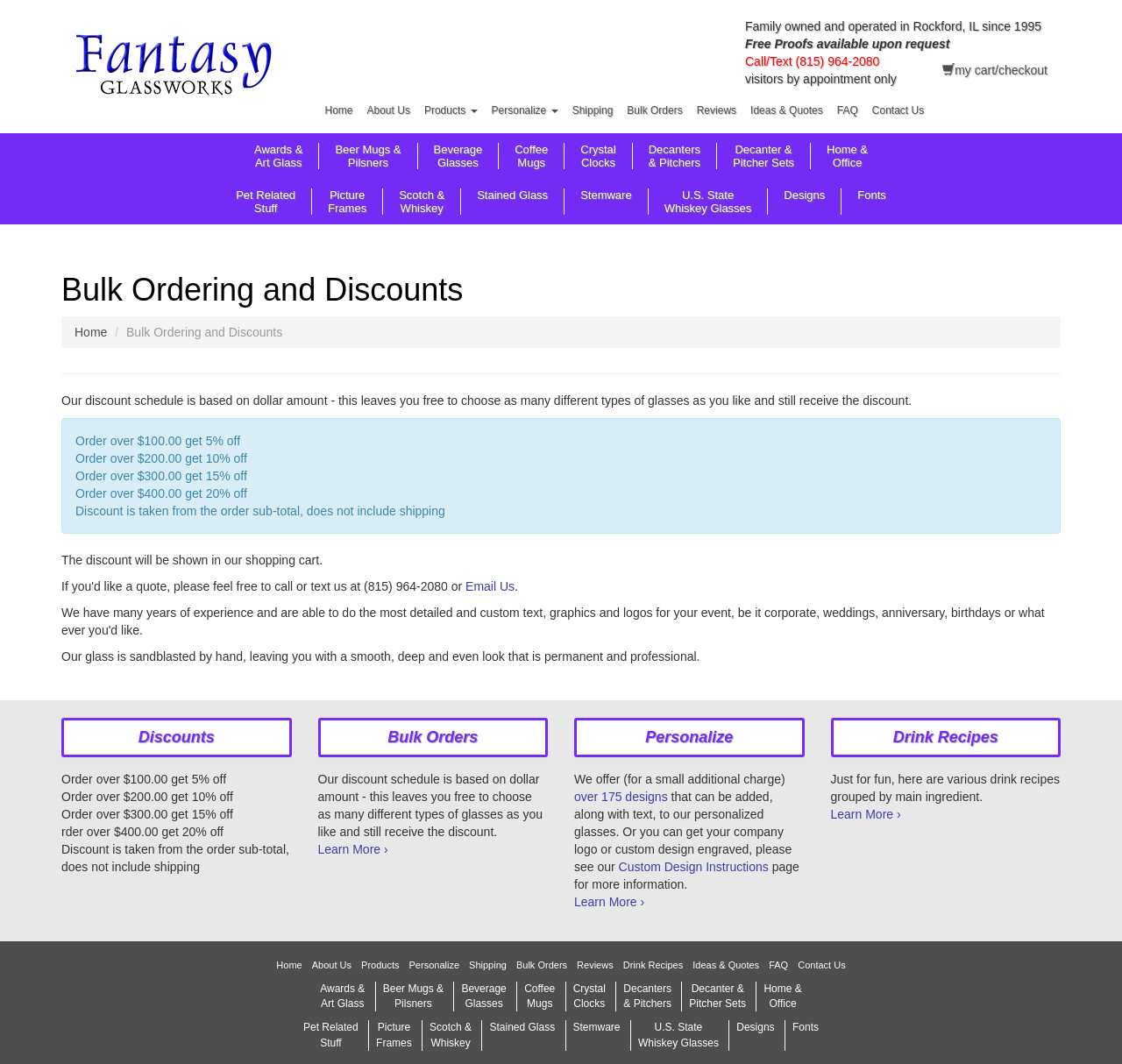Give the bounding box coordinates for the element described as: "BeverageGlasses".

[0.372, 0.134, 0.444, 0.159]